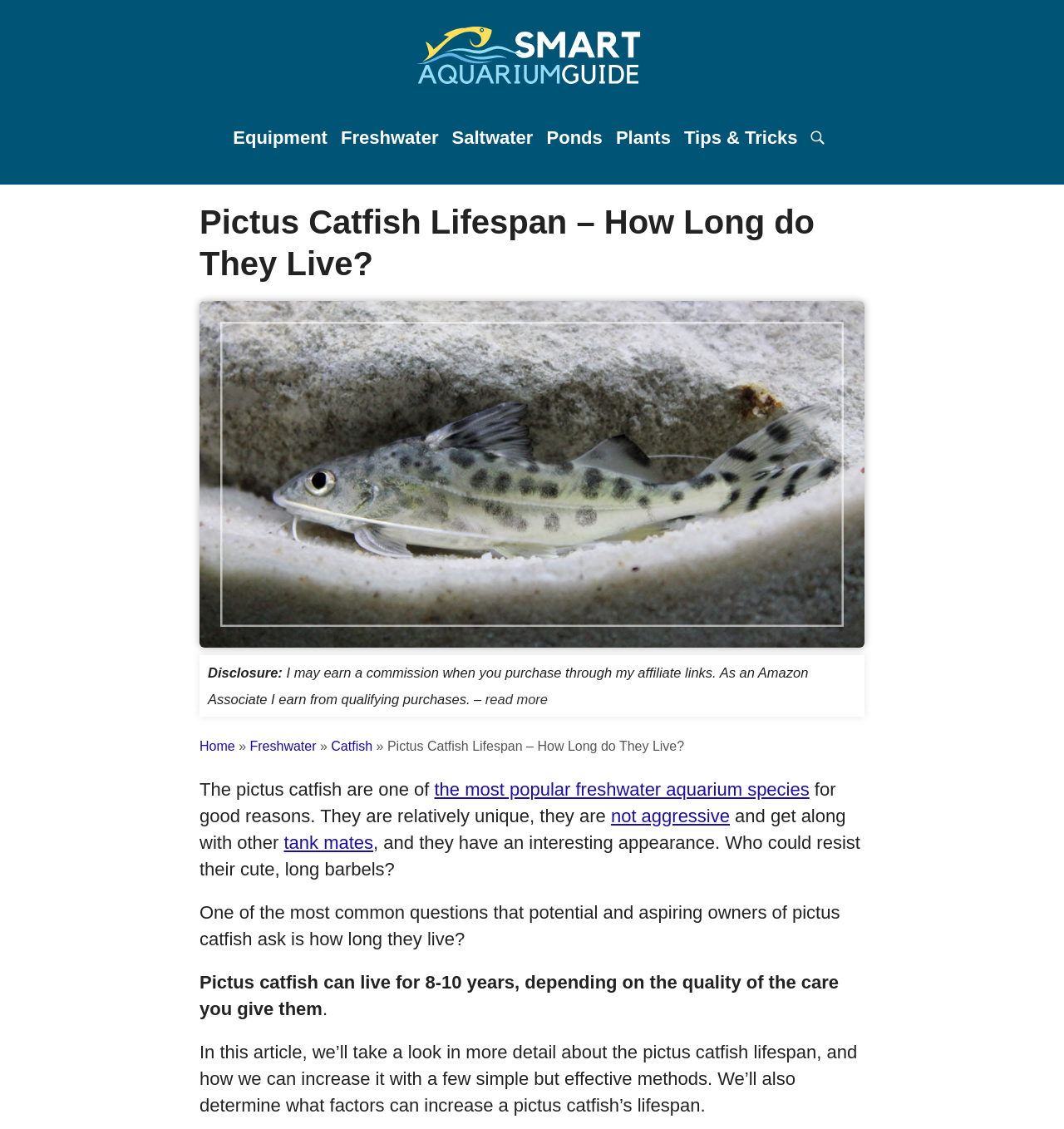How long can Pictus Catfish live?
Answer the question with a detailed explanation, including all necessary information.

According to the article, Pictus Catfish can live for 8-10 years, depending on the quality of care provided. This information is stated in the sentence 'Pictus catfish can live for 8-10 years, depending on the quality of the care you give them'.